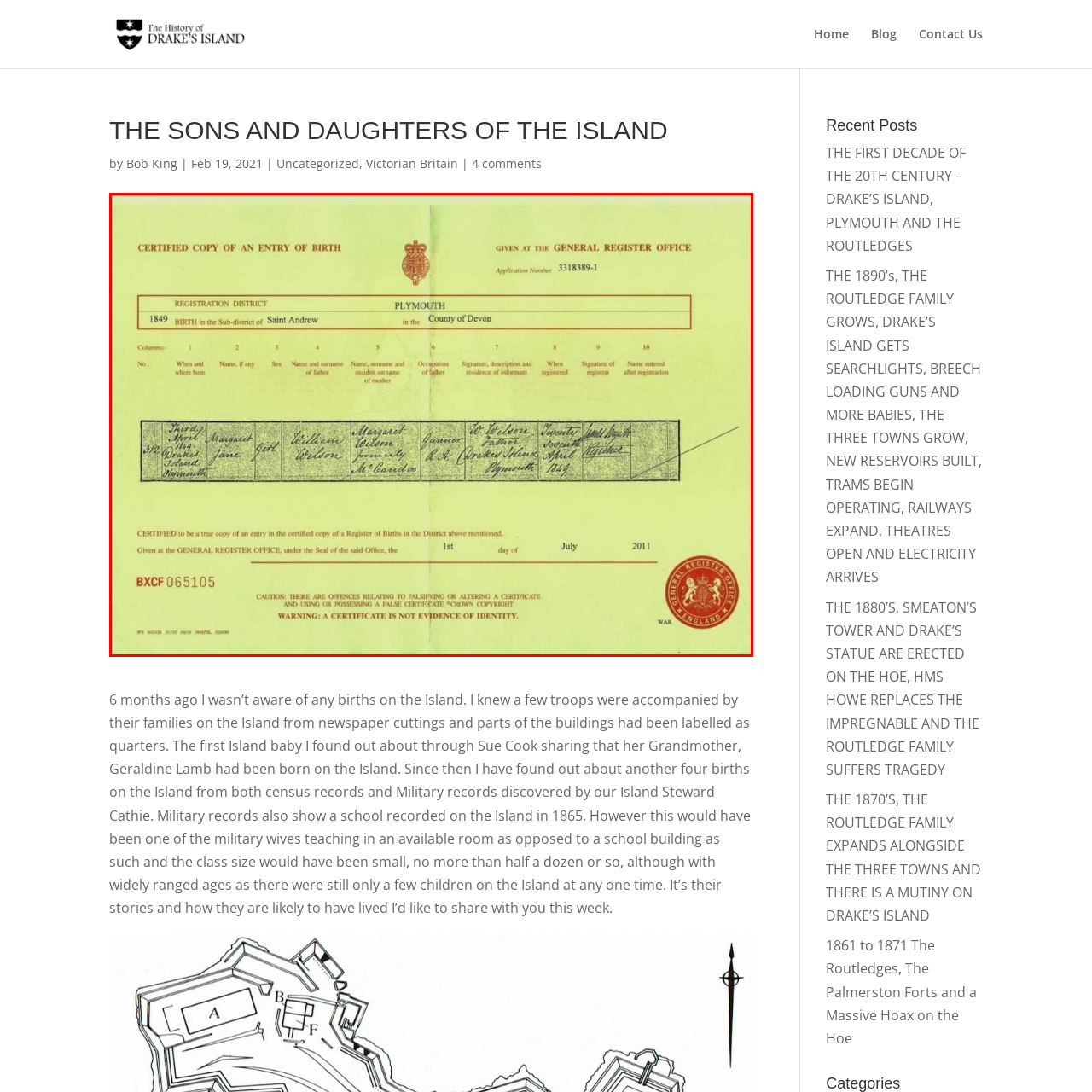Refer to the image contained within the red box, In what year was the birth entry registered?
 Provide your response as a single word or phrase.

1849